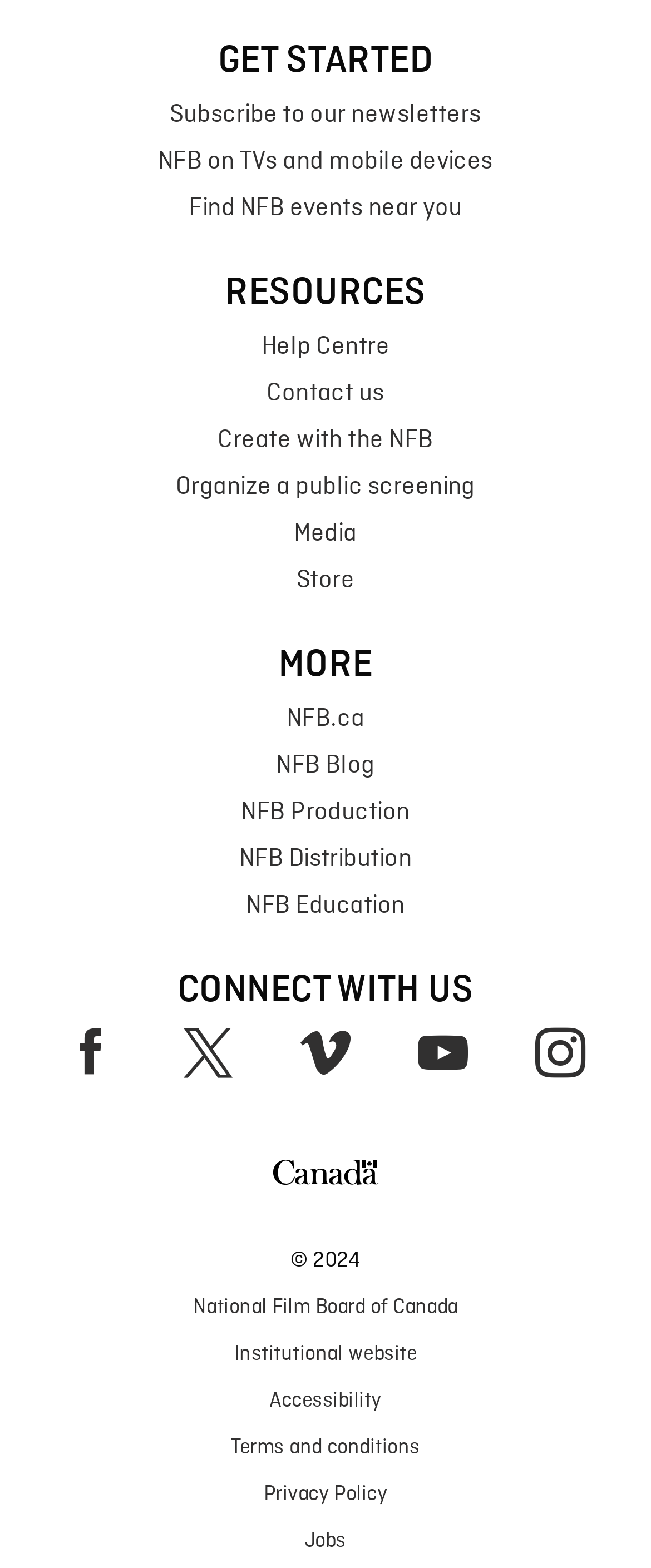Please reply with a single word or brief phrase to the question: 
What is the last link on the webpage?

Jobs